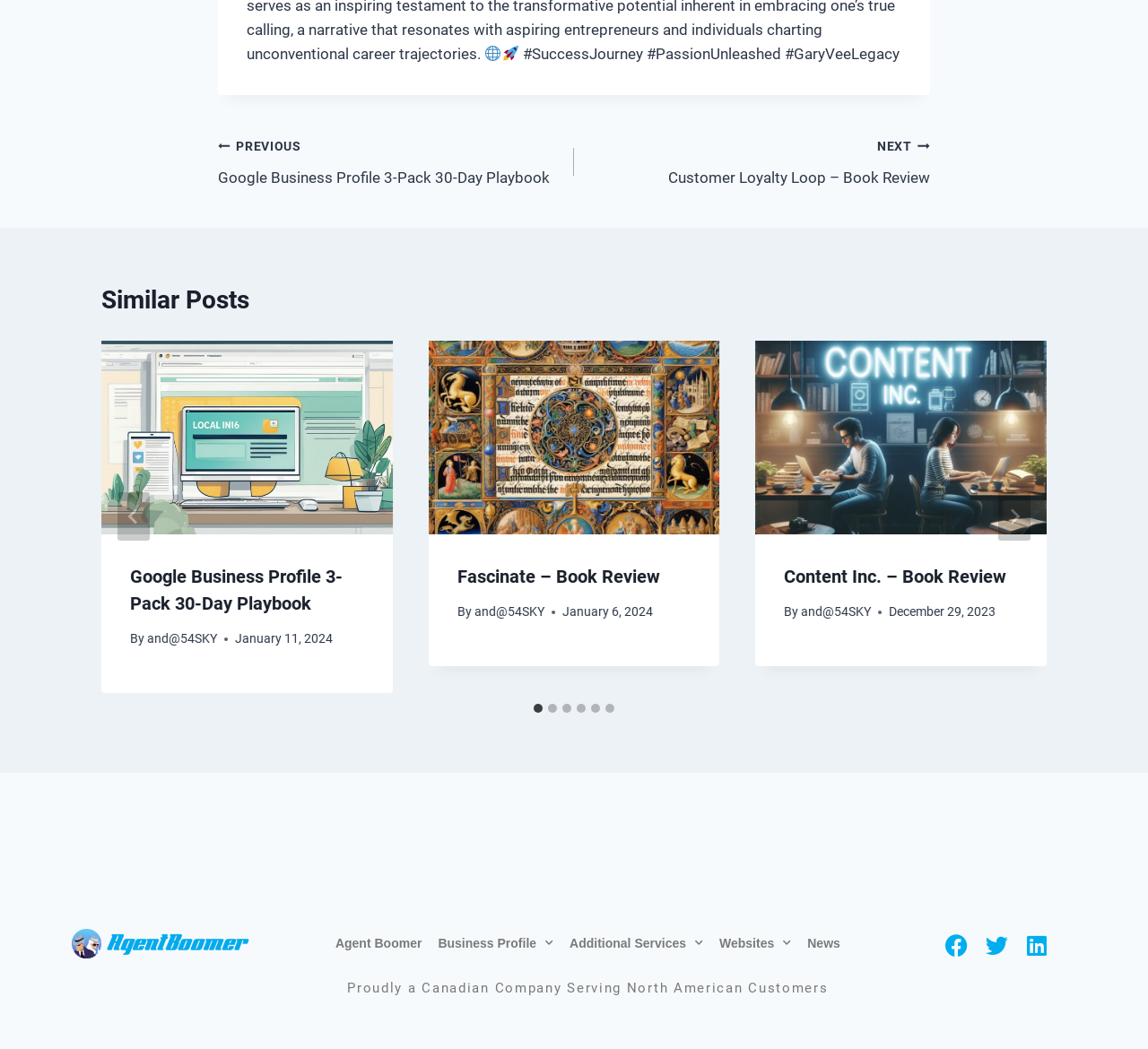Identify the bounding box of the UI component described as: "alt="agent-boomer logo" title="agent-boomer logo"".

[0.062, 0.886, 0.218, 0.914]